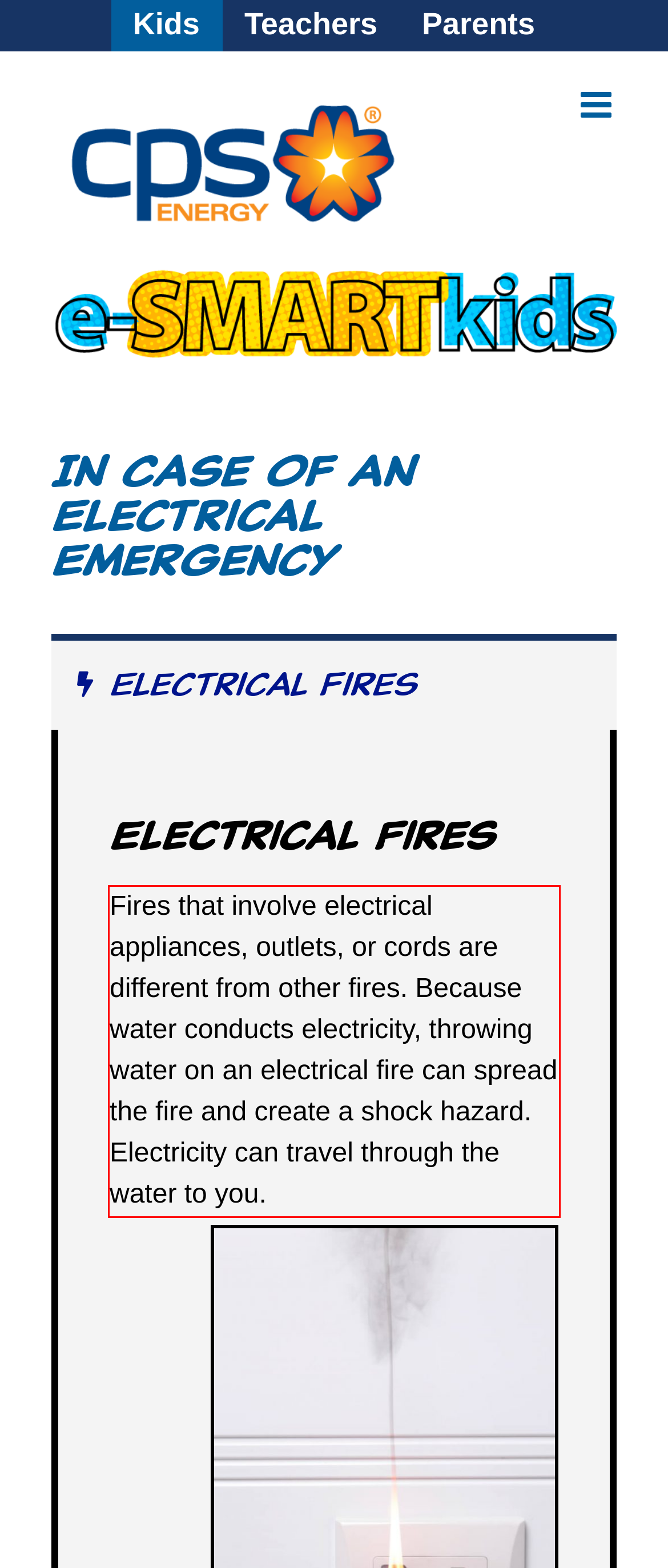Given a screenshot of a webpage with a red bounding box, extract the text content from the UI element inside the red bounding box.

Fires that involve electrical appliances, outlets, or cords are different from other fires. Because water conducts electricity, throwing water on an electrical fire can spread the fire and create a shock hazard. Electricity can travel through the water to you.